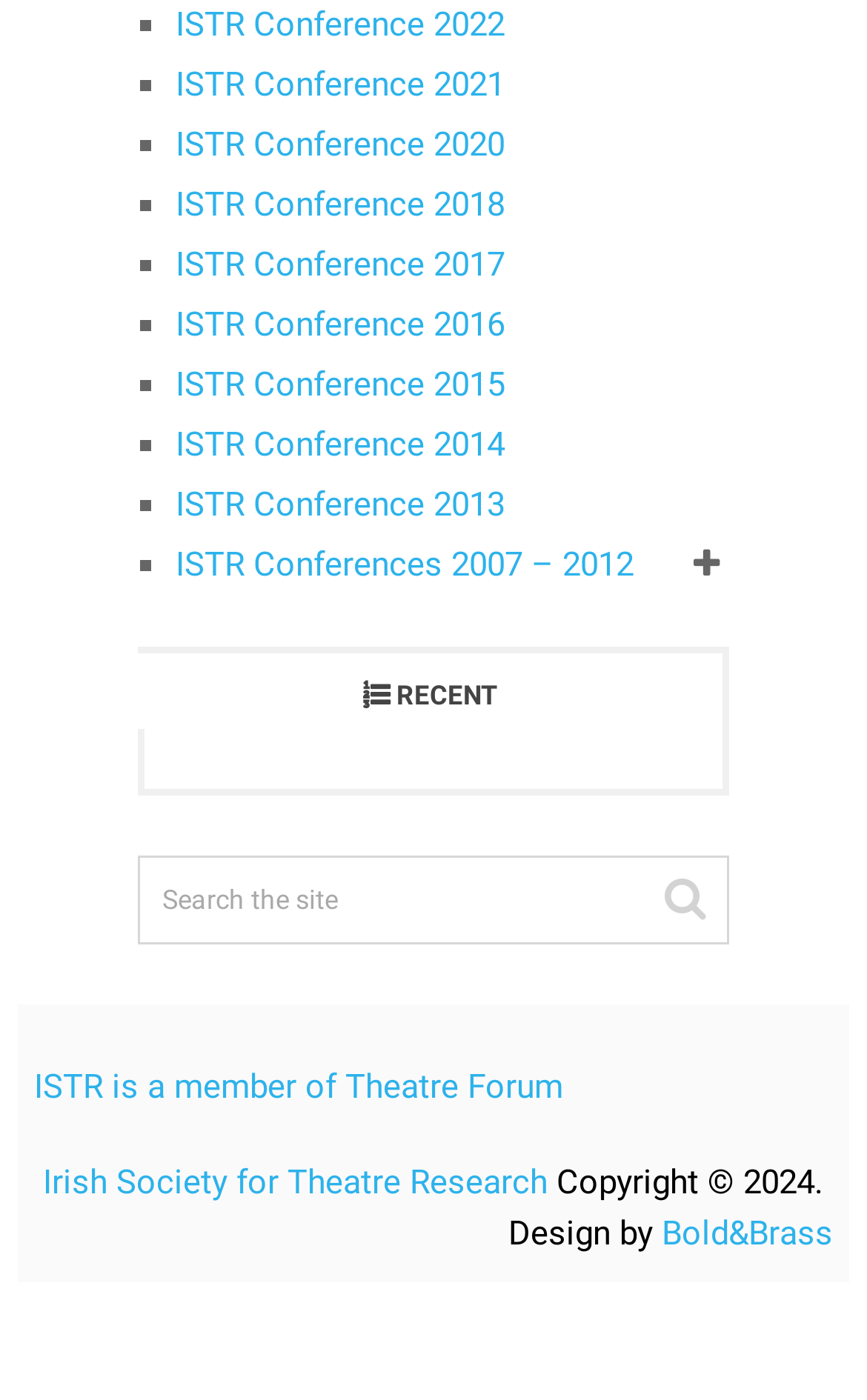What is the theme of the conferences listed?
Examine the screenshot and reply with a single word or phrase.

Theatre Research